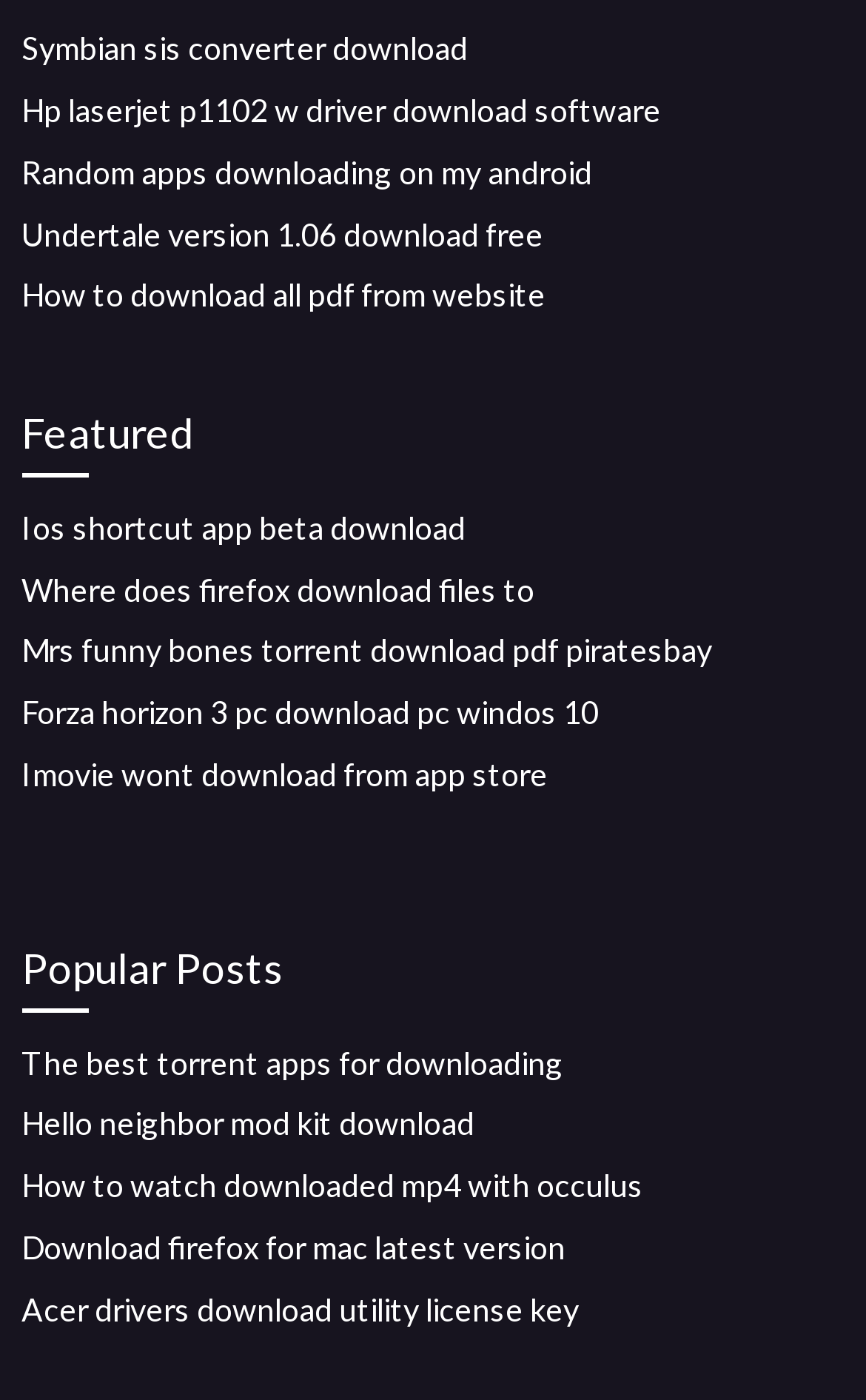Please find the bounding box coordinates of the element that needs to be clicked to perform the following instruction: "Read about Hp laserjet p1102 w driver download software". The bounding box coordinates should be four float numbers between 0 and 1, represented as [left, top, right, bottom].

[0.025, 0.065, 0.763, 0.092]